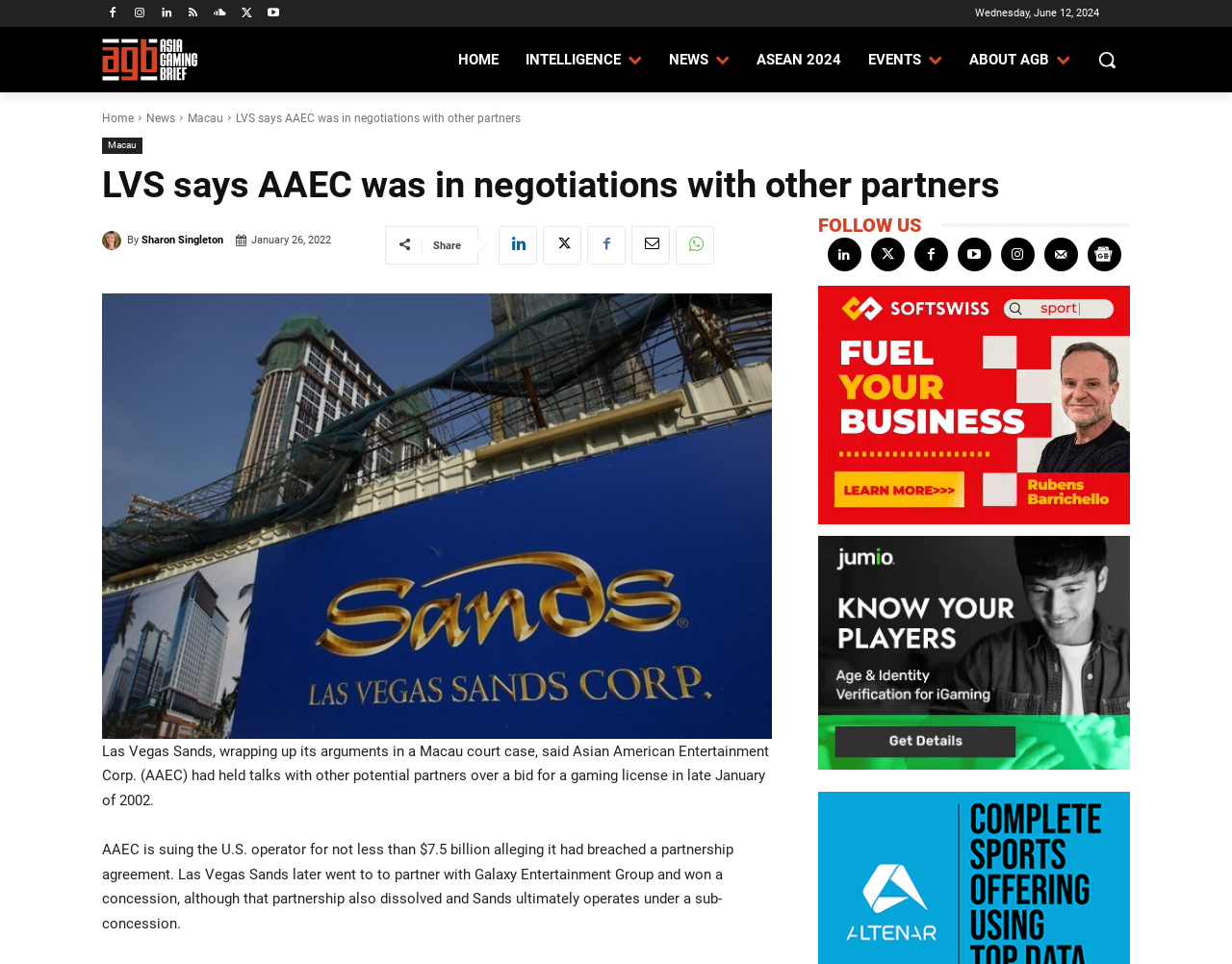Extract the primary header of the webpage and generate its text.

LVS says AAEC was in negotiations with other partners